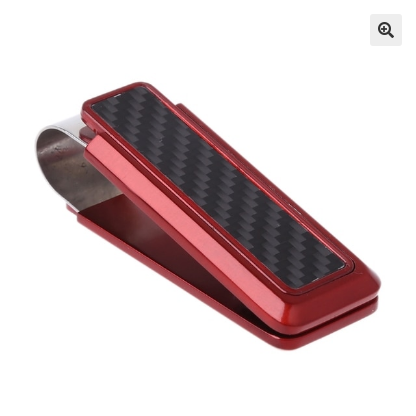What is the name of the collection this accessory belongs to?
Please use the image to provide an in-depth answer to the question.

The caption states that this accessory is part of the 'Modern Fashion Cash Card Clip' collection, which emphasizes both functionality and contemporary aesthetics.